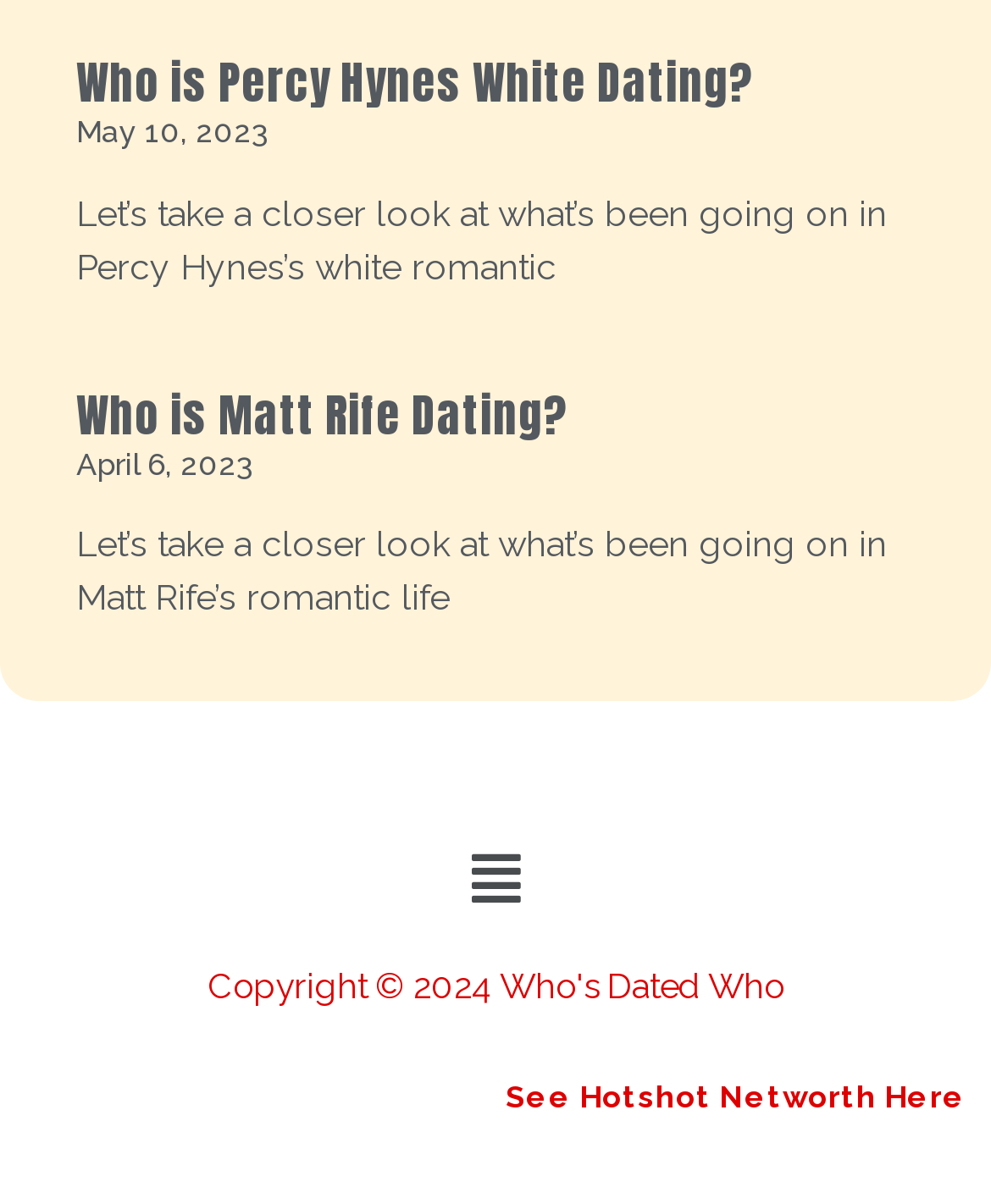Respond with a single word or phrase to the following question: What is the topic of the second article?

Matt Rife's romantic life